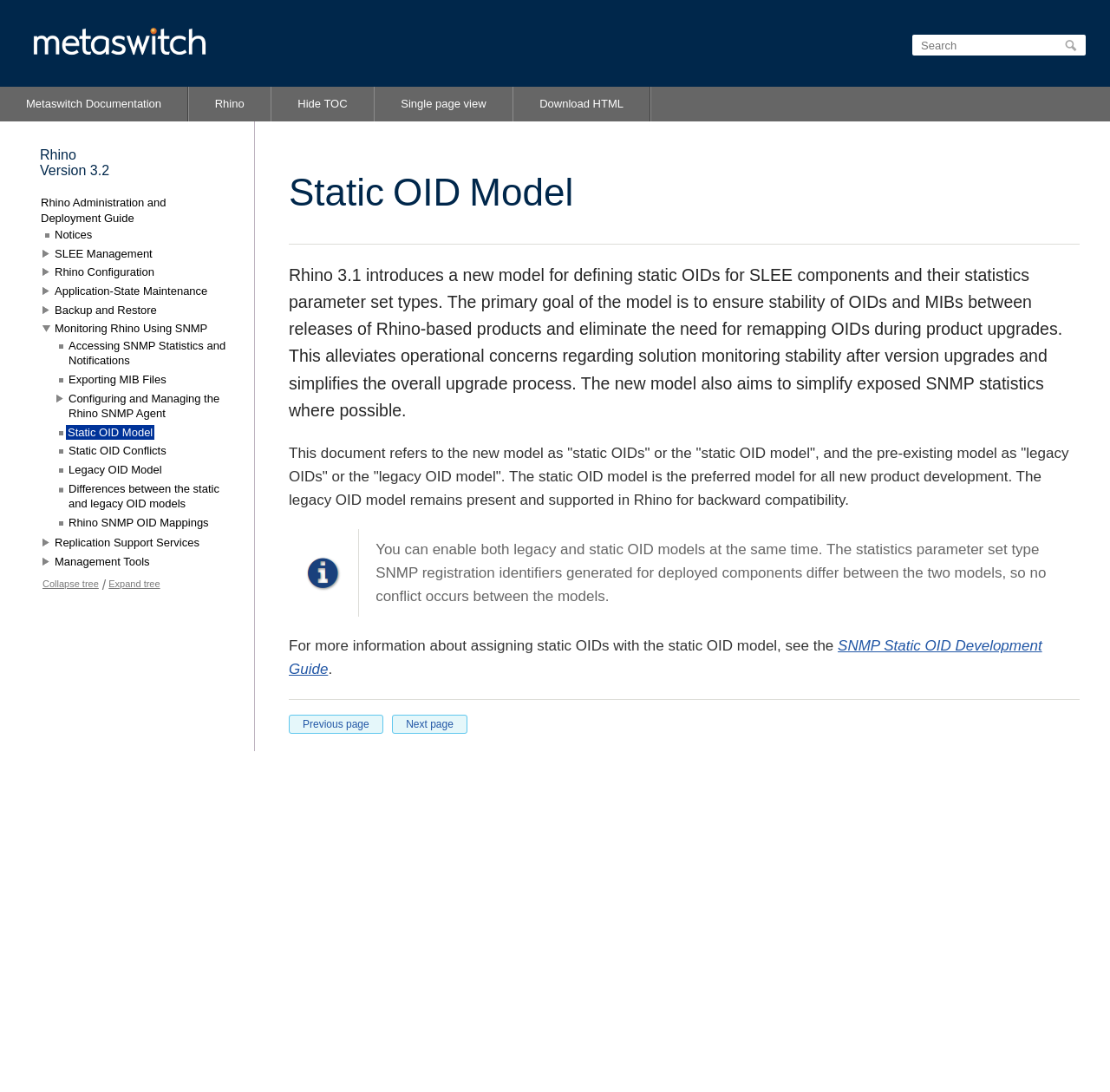What is the primary goal of the static OID model?
Analyze the image and provide a thorough answer to the question.

According to the webpage, the primary goal of the static OID model is to ensure stability of OIDs and MIBs between releases of Rhino-based products and eliminate the need for remapping OIDs during product upgrades.